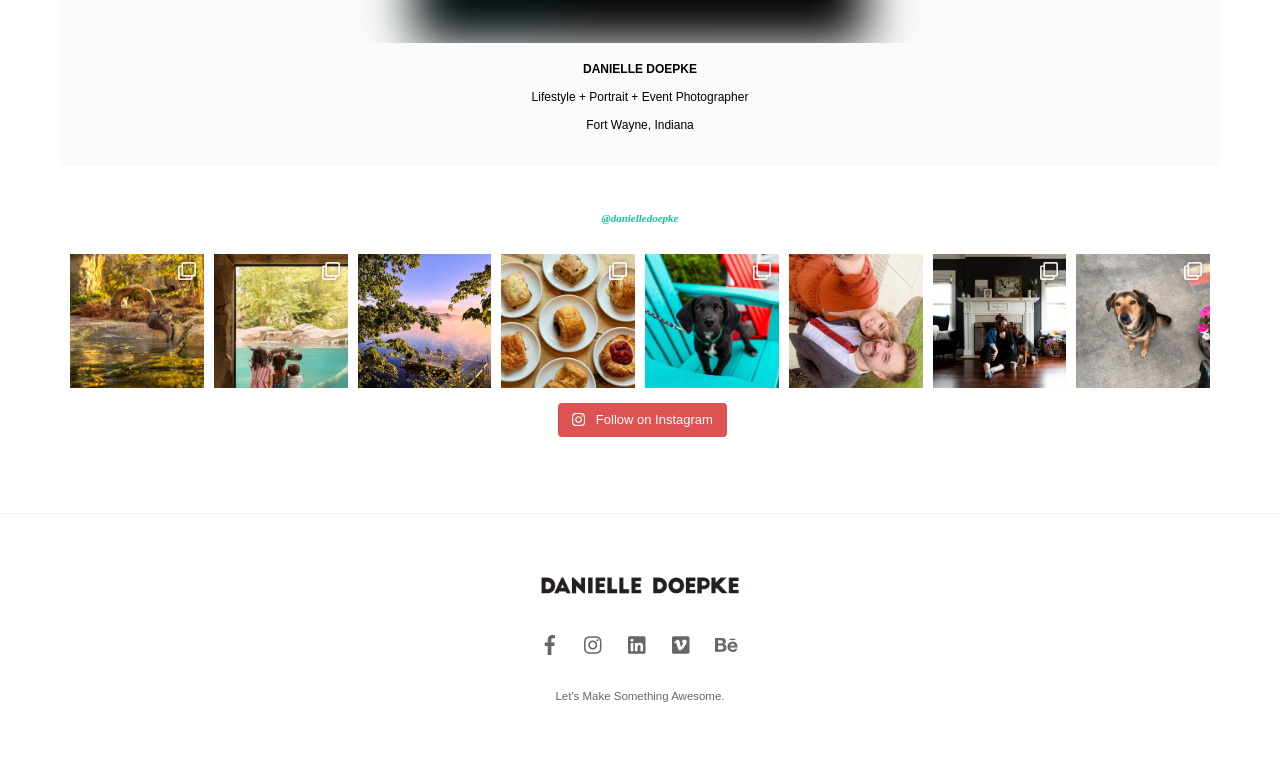Find the bounding box coordinates for the UI element whose description is: "Wedding dates for life 🧡". The coordinates should be four float numbers between 0 and 1, in the format [left, top, right, bottom].

[0.616, 0.335, 0.721, 0.511]